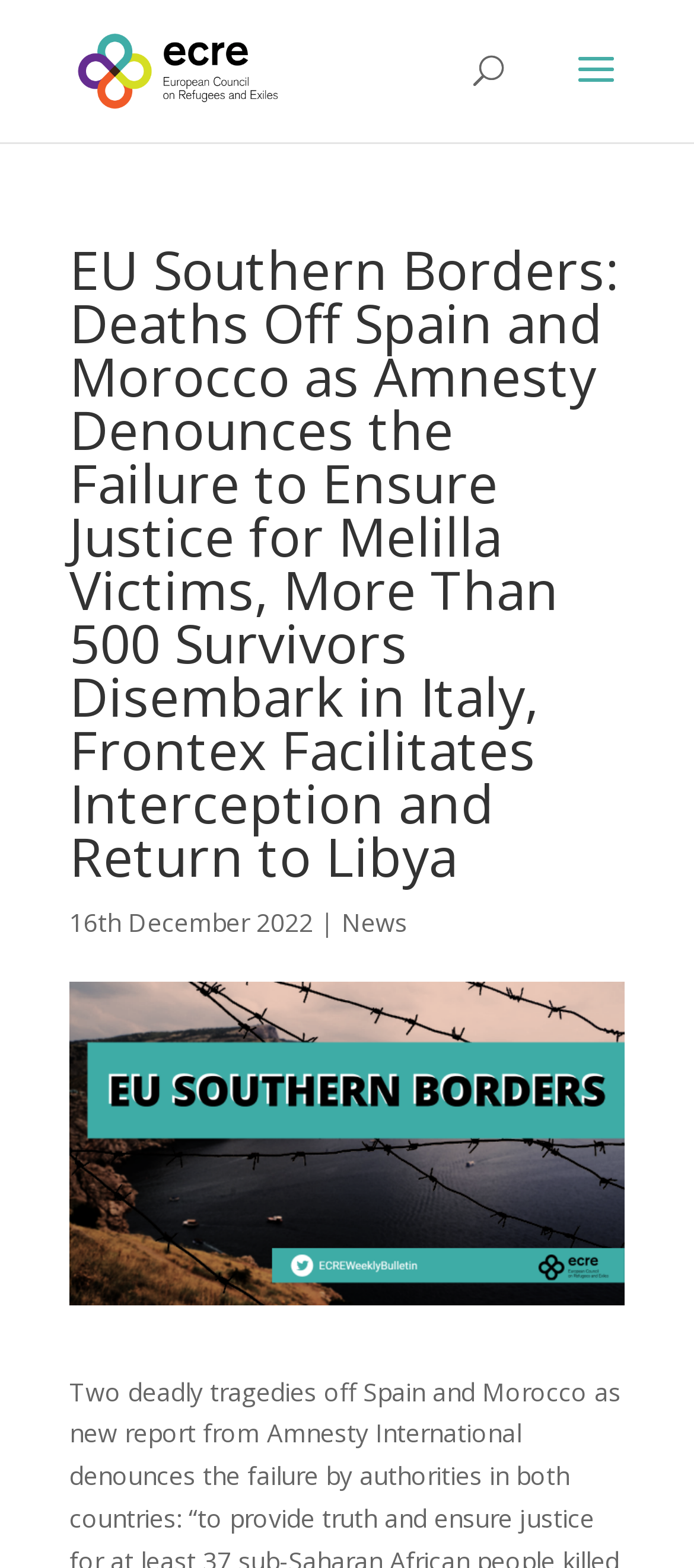Is there a search function on the webpage?
Answer the question with a detailed explanation, including all necessary information.

I found a search function on the webpage by looking at the search input element that appears at the top of the webpage, which suggests that users can search for content on the website.